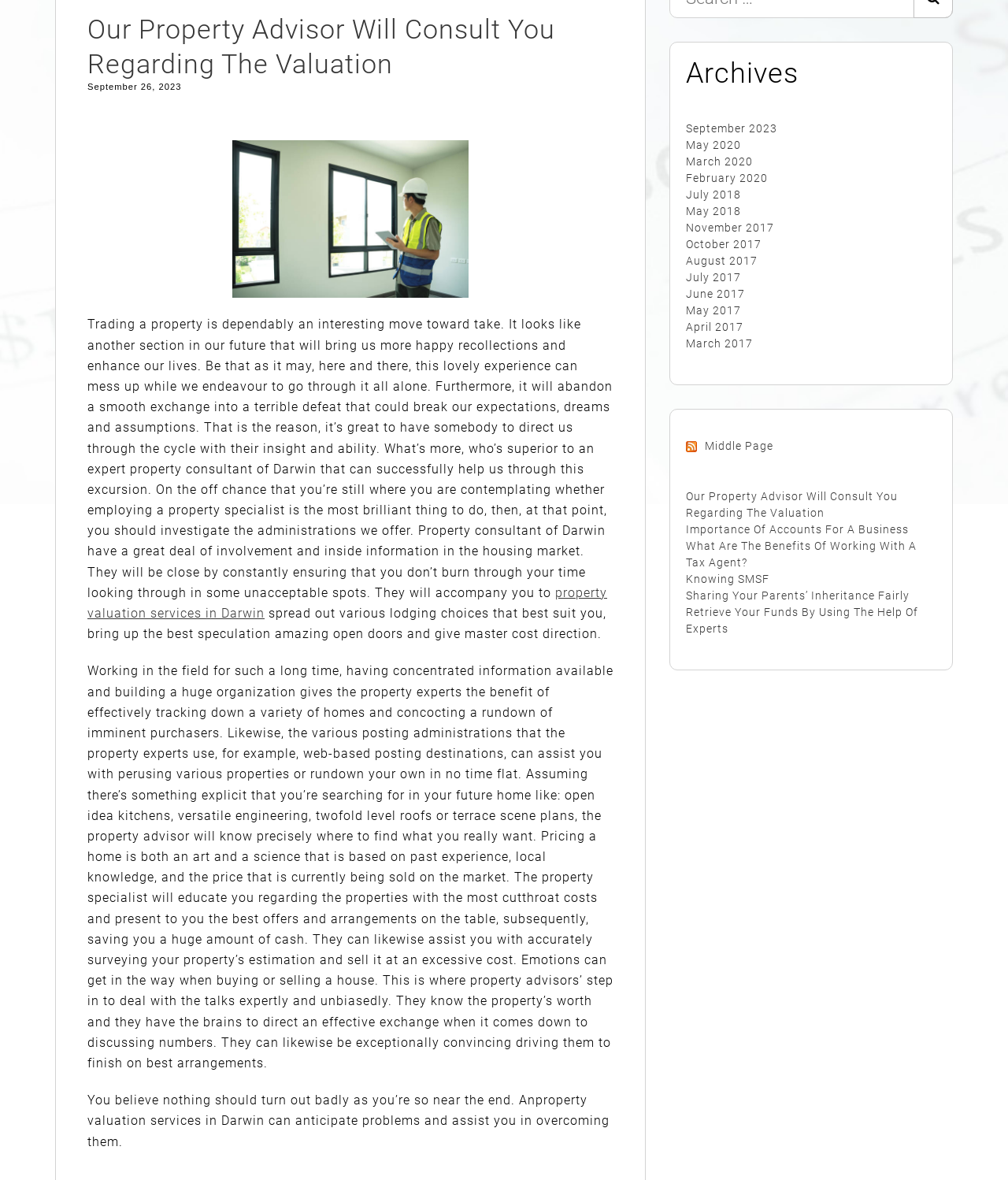Using the webpage screenshot and the element description Sharing Your Parents’ Inheritance Fairly, determine the bounding box coordinates. Specify the coordinates in the format (top-left x, top-left y, bottom-right x, bottom-right y) with values ranging from 0 to 1.

[0.68, 0.499, 0.902, 0.51]